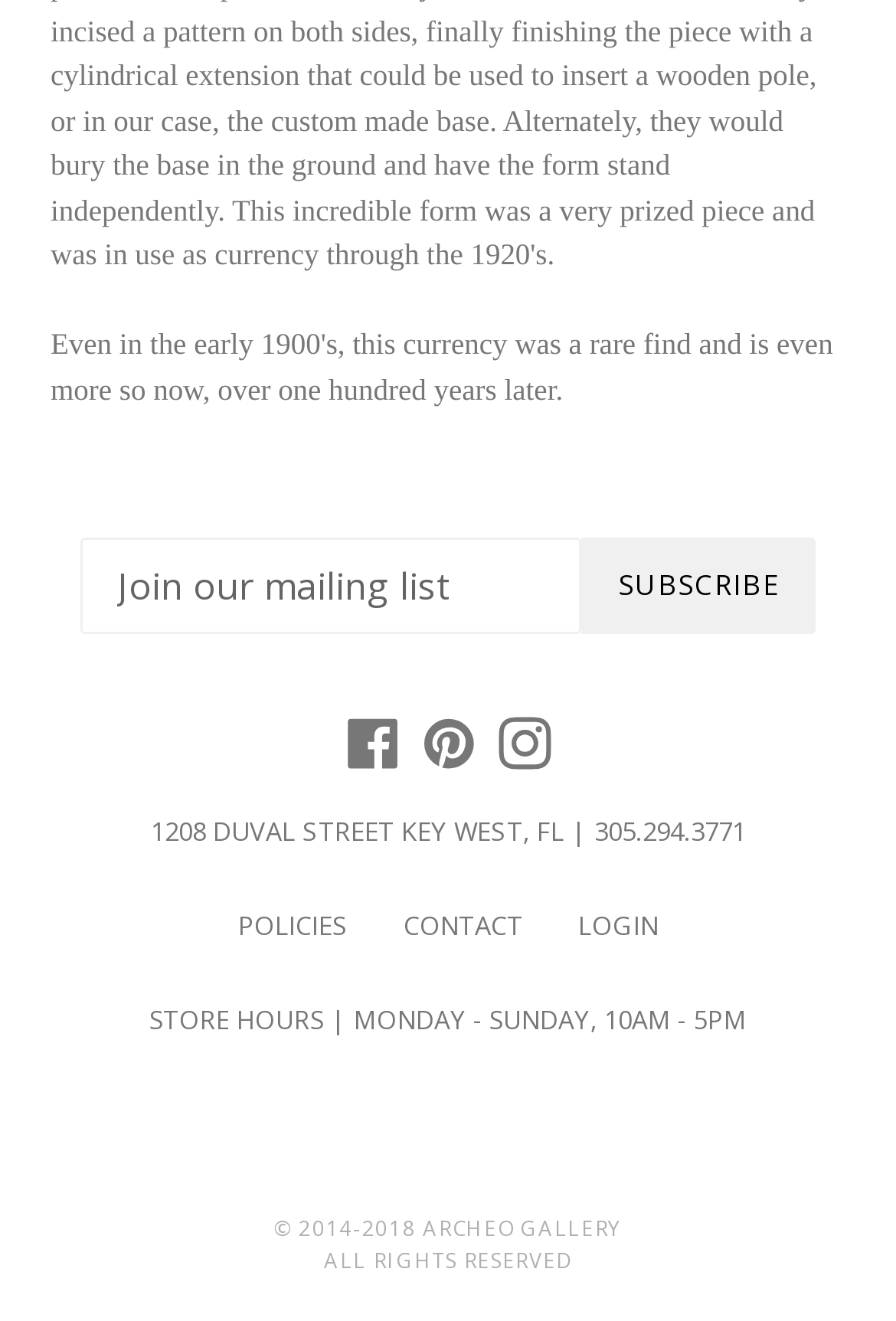Please identify the bounding box coordinates of where to click in order to follow the instruction: "Visit Facebook page".

[0.378, 0.542, 0.453, 0.583]